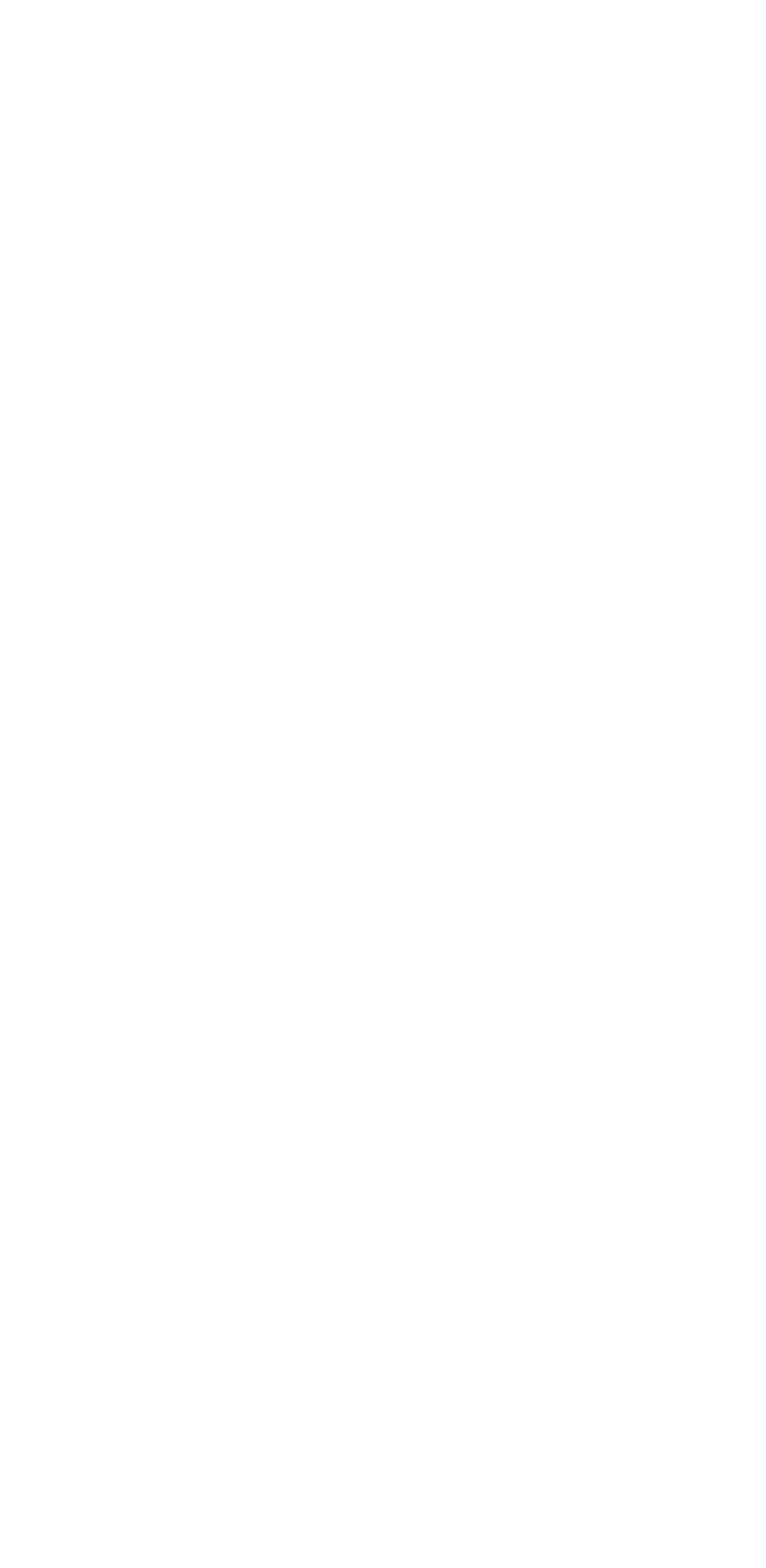Determine the bounding box coordinates for the UI element matching this description: "Wakaba station.".

[0.113, 0.106, 0.351, 0.125]